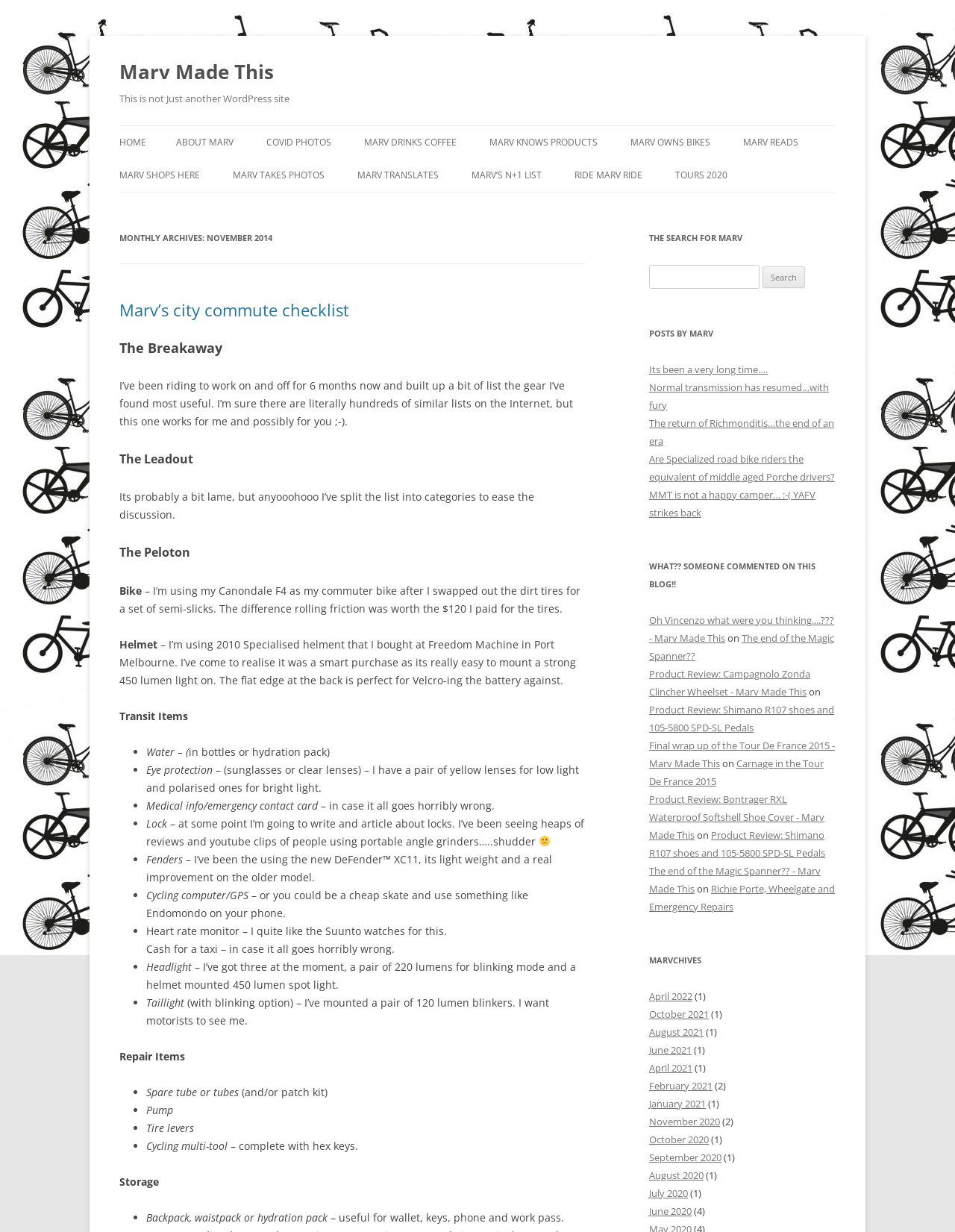Find the bounding box of the web element that fits this description: "parent_node: Search for: name="s"".

[0.68, 0.215, 0.795, 0.234]